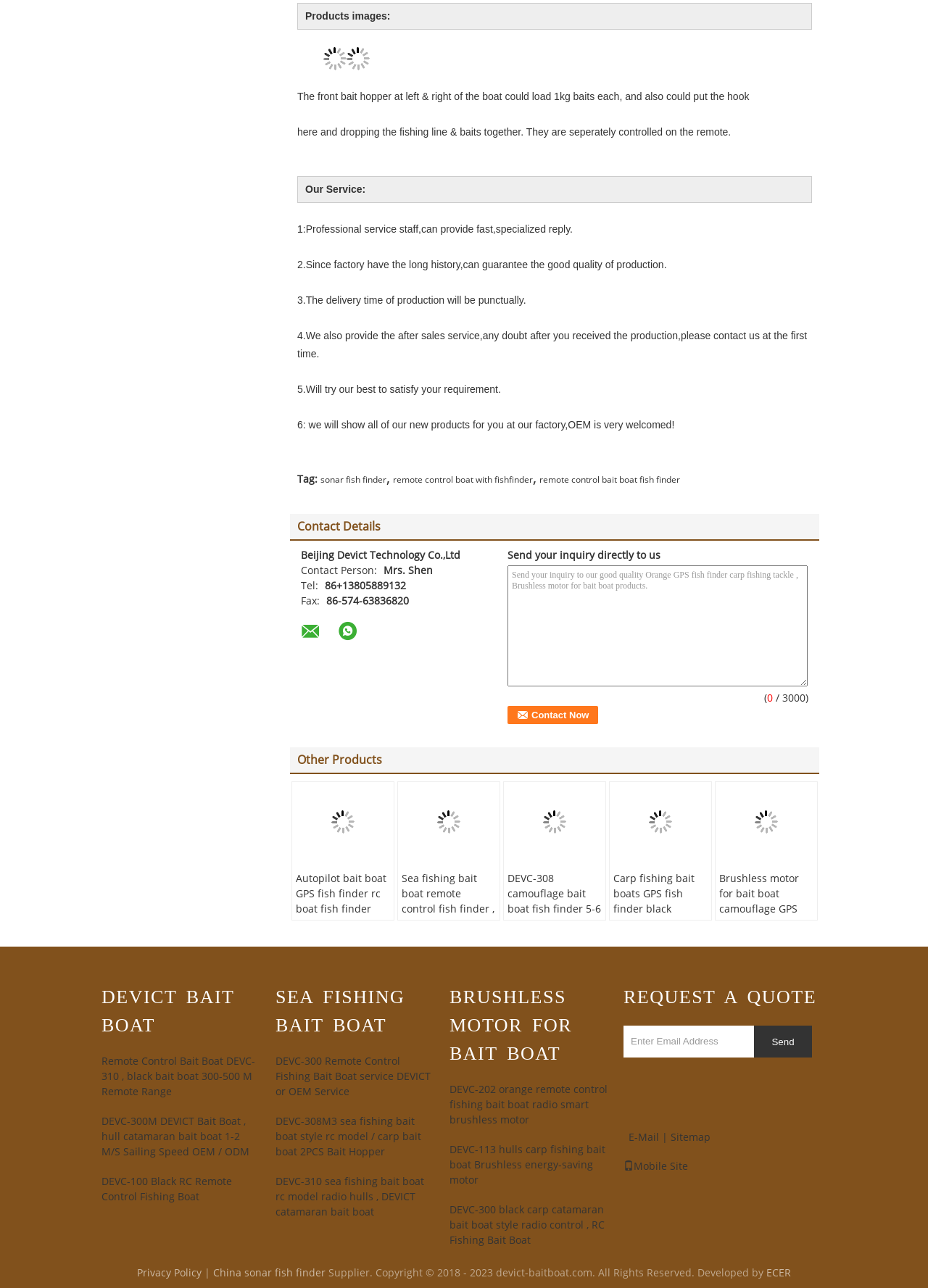Identify the bounding box for the UI element described as: "E-Mail". Ensure the coordinates are four float numbers between 0 and 1, formatted as [left, top, right, bottom].

[0.677, 0.878, 0.71, 0.888]